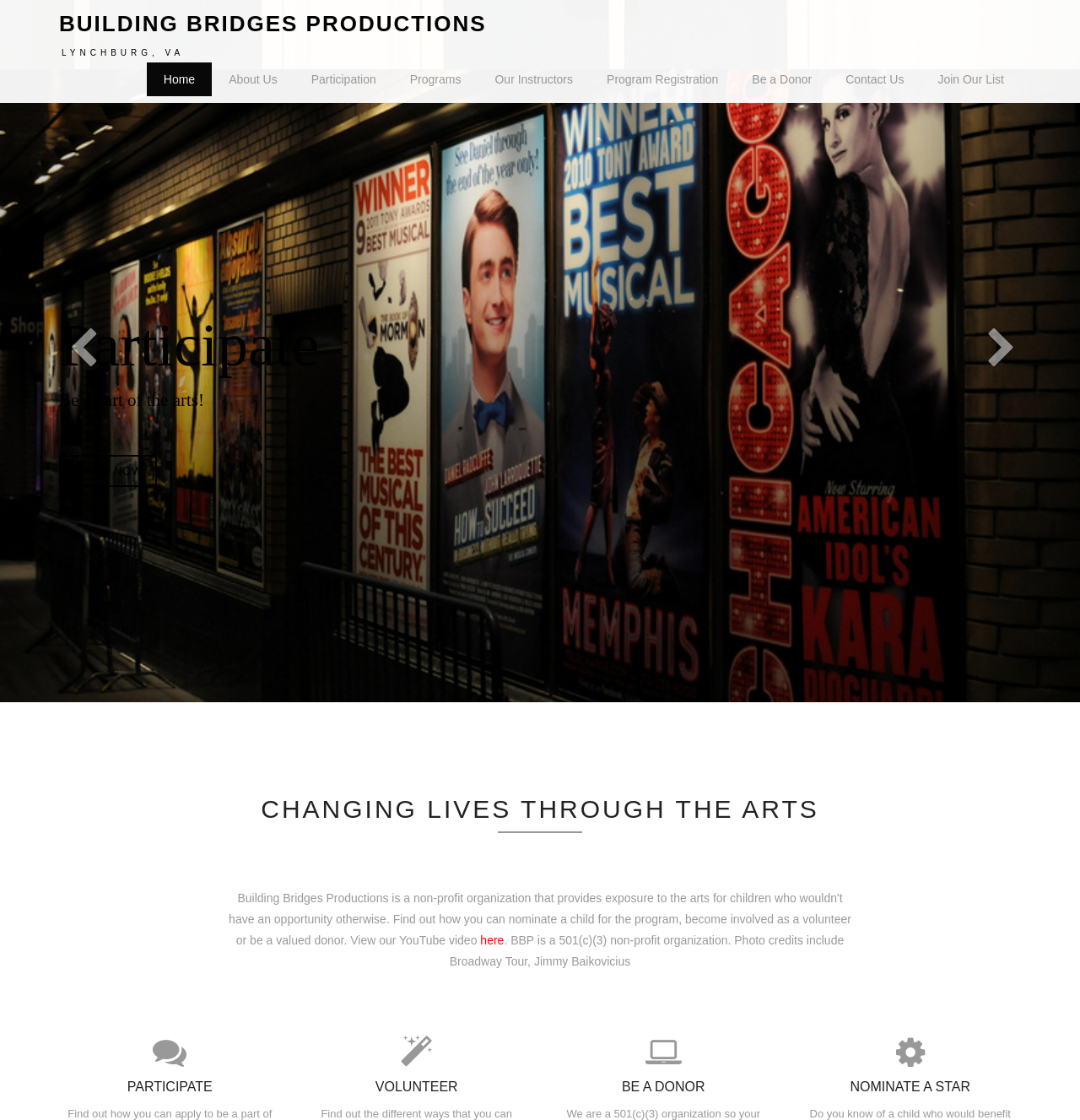Please identify the coordinates of the bounding box for the clickable region that will accomplish this instruction: "Apply now for participation".

[0.055, 0.406, 0.145, 0.435]